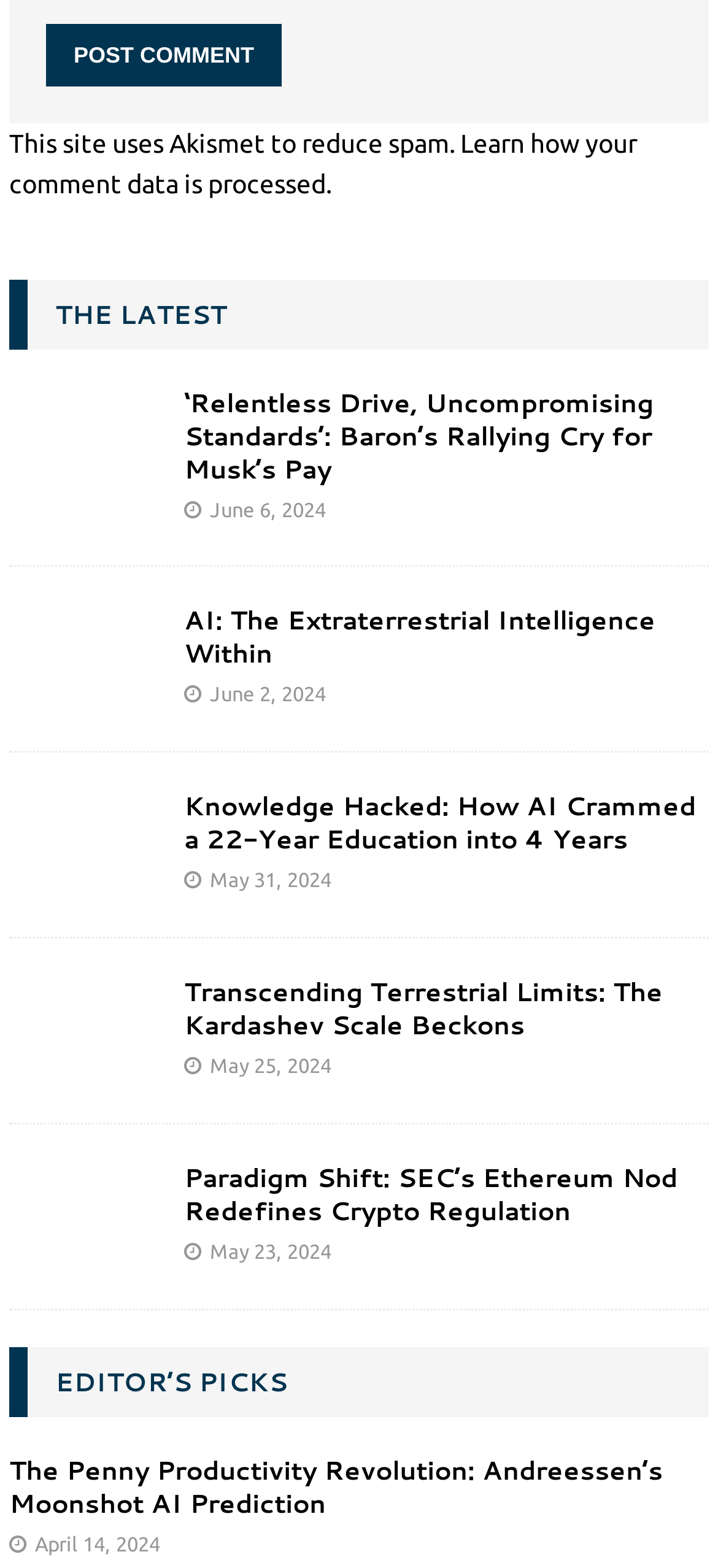Highlight the bounding box coordinates of the element that should be clicked to carry out the following instruction: "read article about robots". The coordinates must be given as four float numbers ranging from 0 to 1, i.e., [left, top, right, bottom].

[0.013, 0.551, 0.218, 0.57]